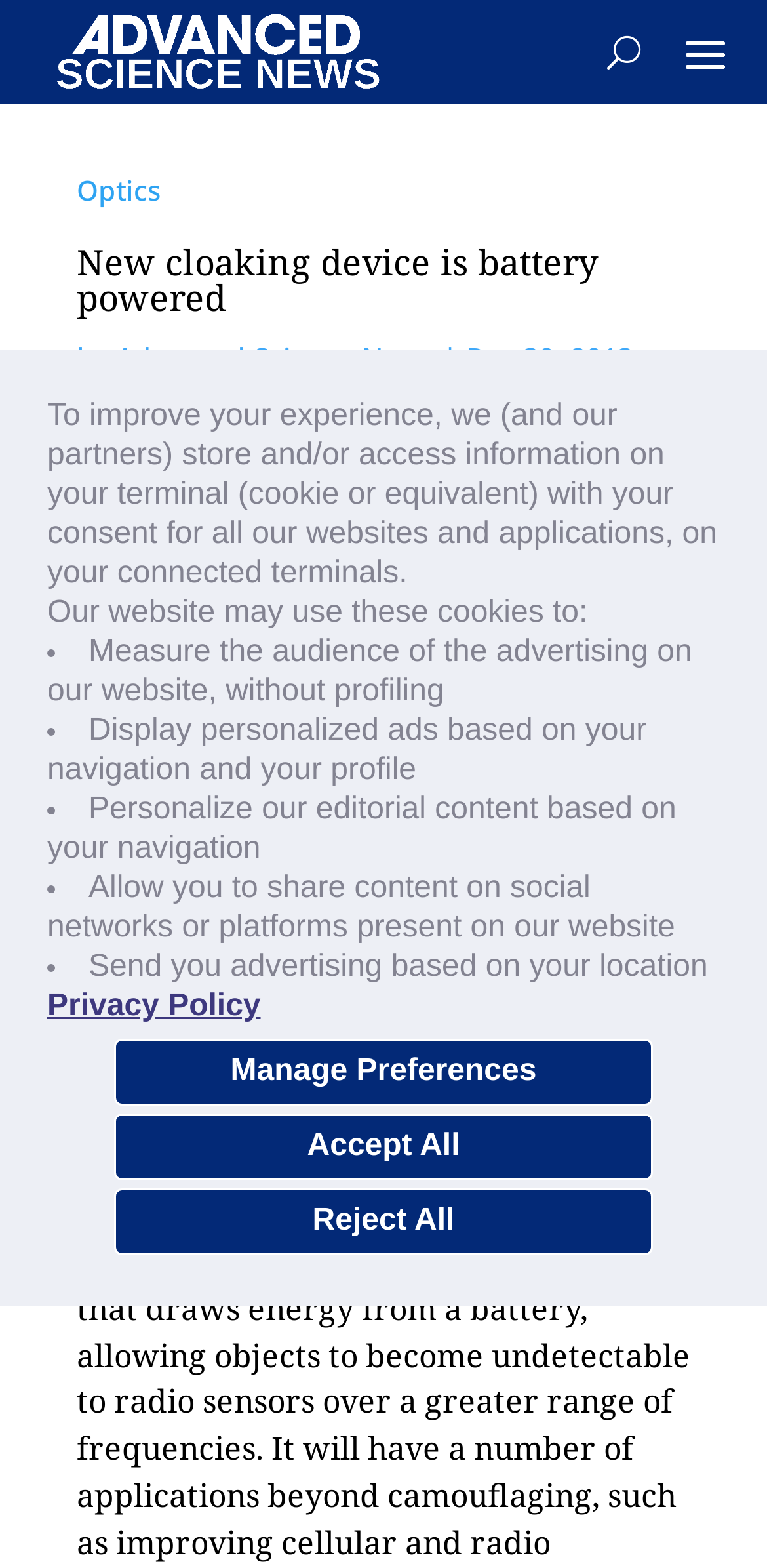Based on the image, provide a detailed and complete answer to the question: 
What is the name of the university mentioned?

I found the answer by reading the text content of the webpage, specifically the sentence 'Researchers at The University of Texas at Austin have proposed the first design of a cloaking device'.